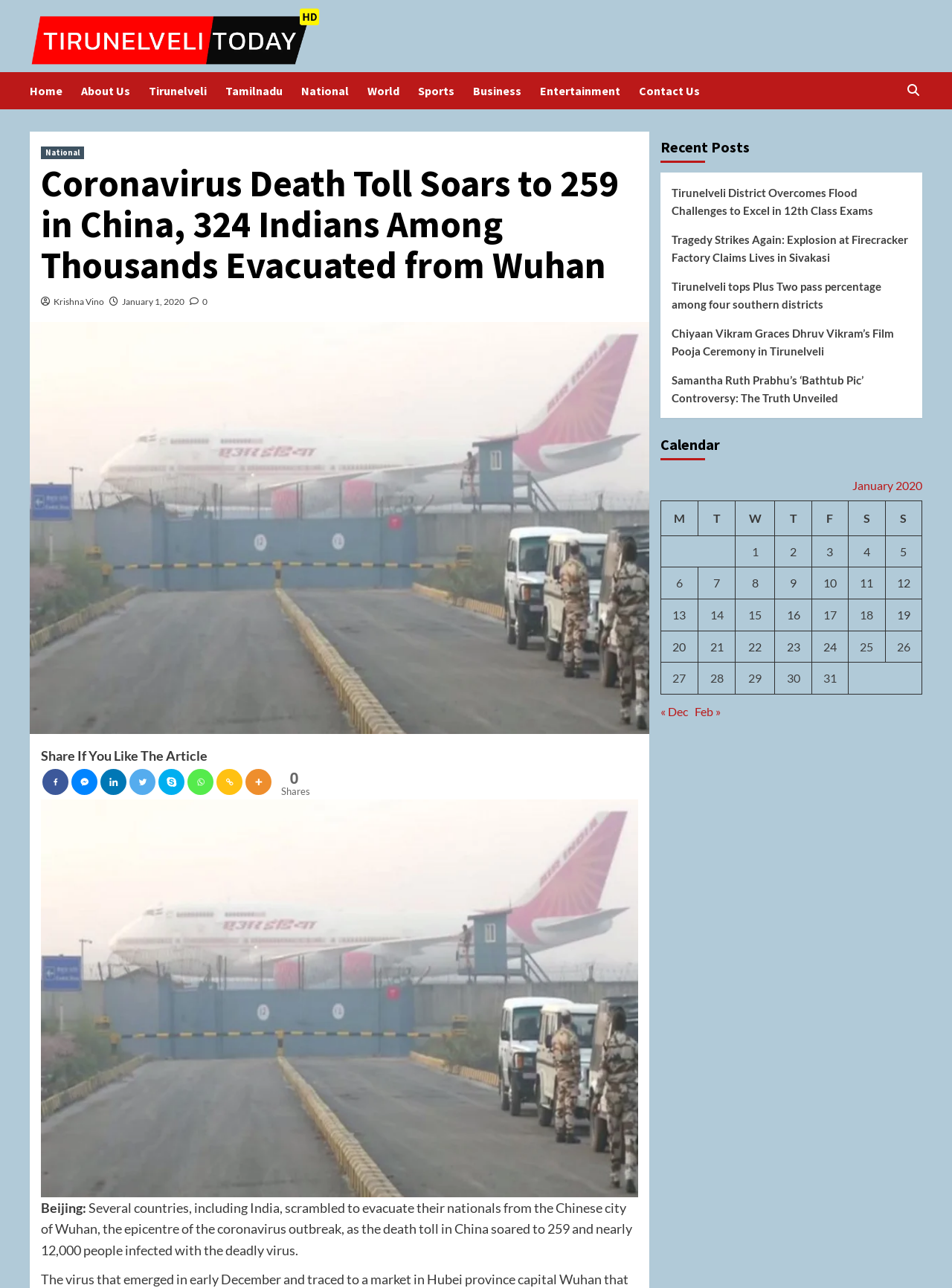How many recent posts are listed?
With the help of the image, please provide a detailed response to the question.

I counted the number of recent posts listed in the sidebar, which includes Tirunelveli District Overcomes Flood Challenges to Excel in 12th Class Exams, Tragedy Strikes Again: Explosion at Firecracker Factory Claims Lives in Sivakasi, and three more.